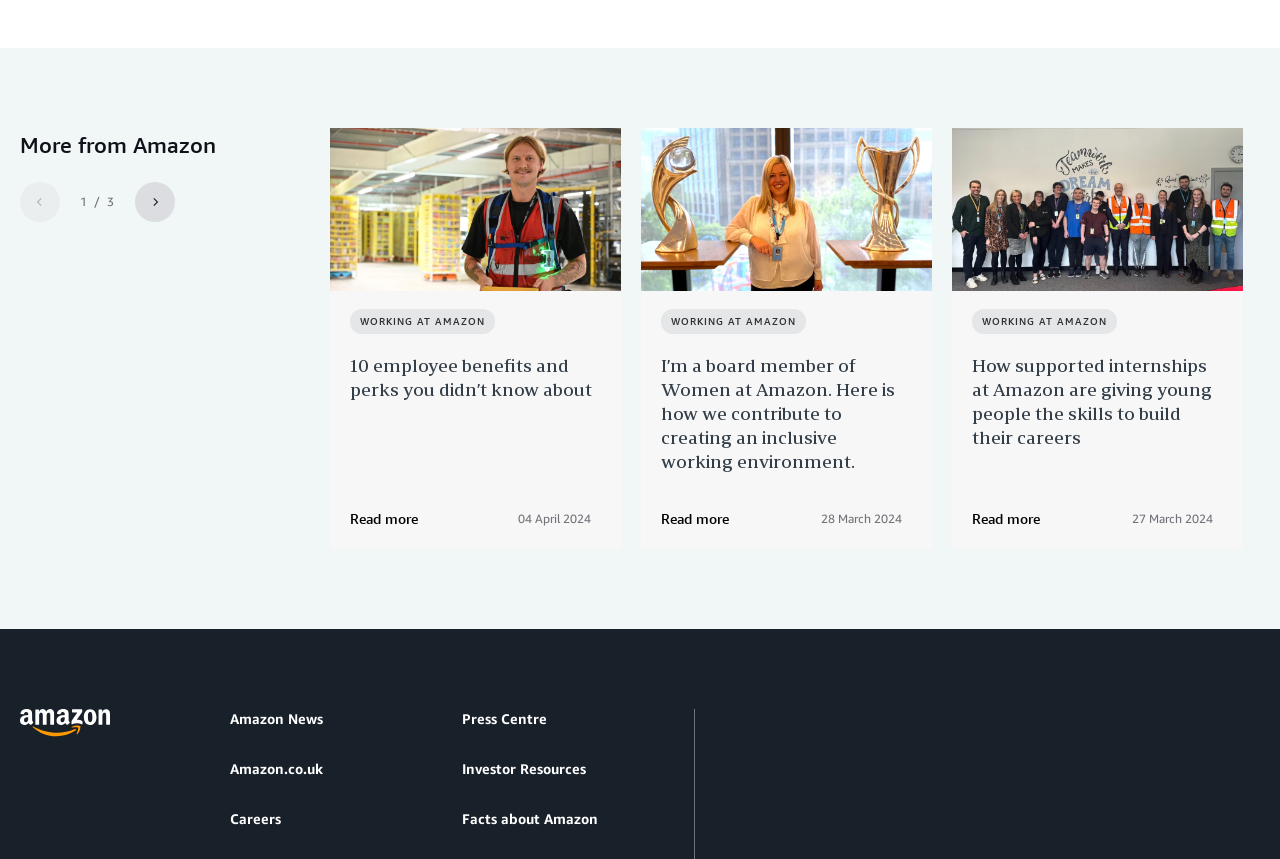Please identify the coordinates of the bounding box for the clickable region that will accomplish this instruction: "Read more about 'How supported internships at Amazon are giving young people the skills to build their careers'".

[0.759, 0.412, 0.955, 0.524]